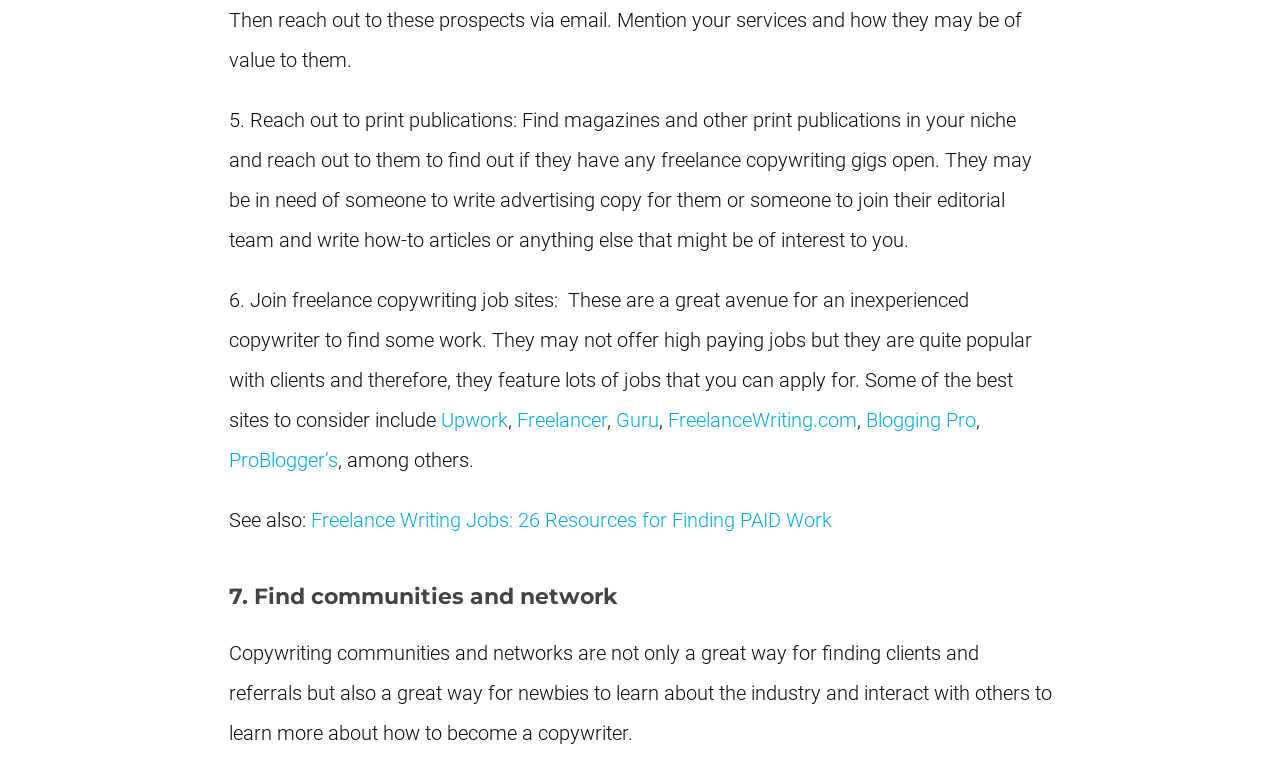Bounding box coordinates should be in the format (top-left x, top-left y, bottom-right x, bottom-right y) and all values should be floating point numbers between 0 and 1. Determine the bounding box coordinate for the UI element described as: ProBlogger’s

[0.179, 0.586, 0.264, 0.617]